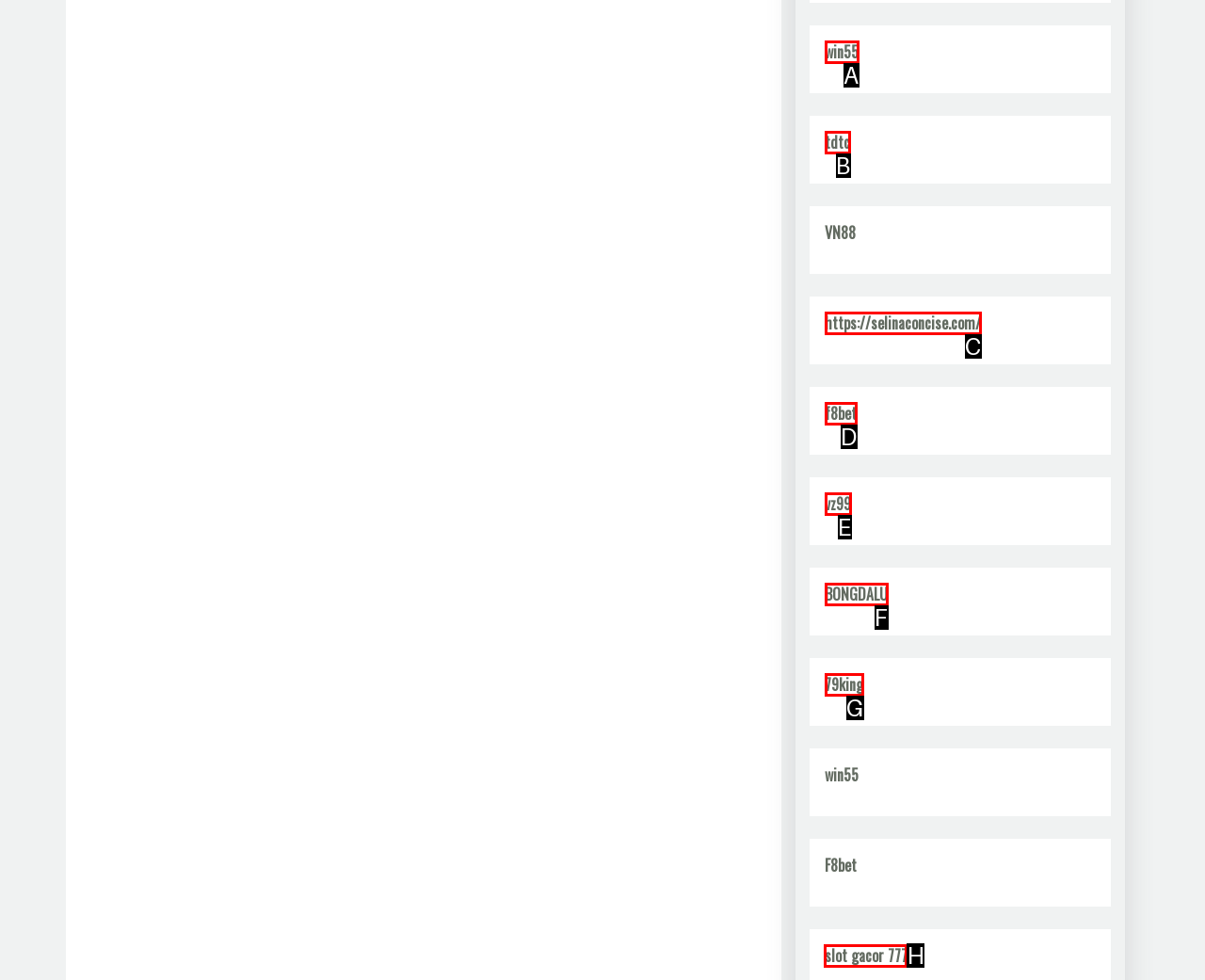Which choice should you pick to execute the task: Browse items related to ballast tank
Respond with the letter associated with the correct option only.

None